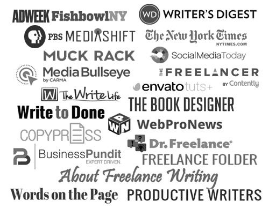Using details from the image, please answer the following question comprehensively:
What is the purpose of the visual representation?

The caption states that the visual representation emphasizes Mattern's credibility and recognition within the freelance writing community, illustrating her contributions and influence across various esteemed platforms.